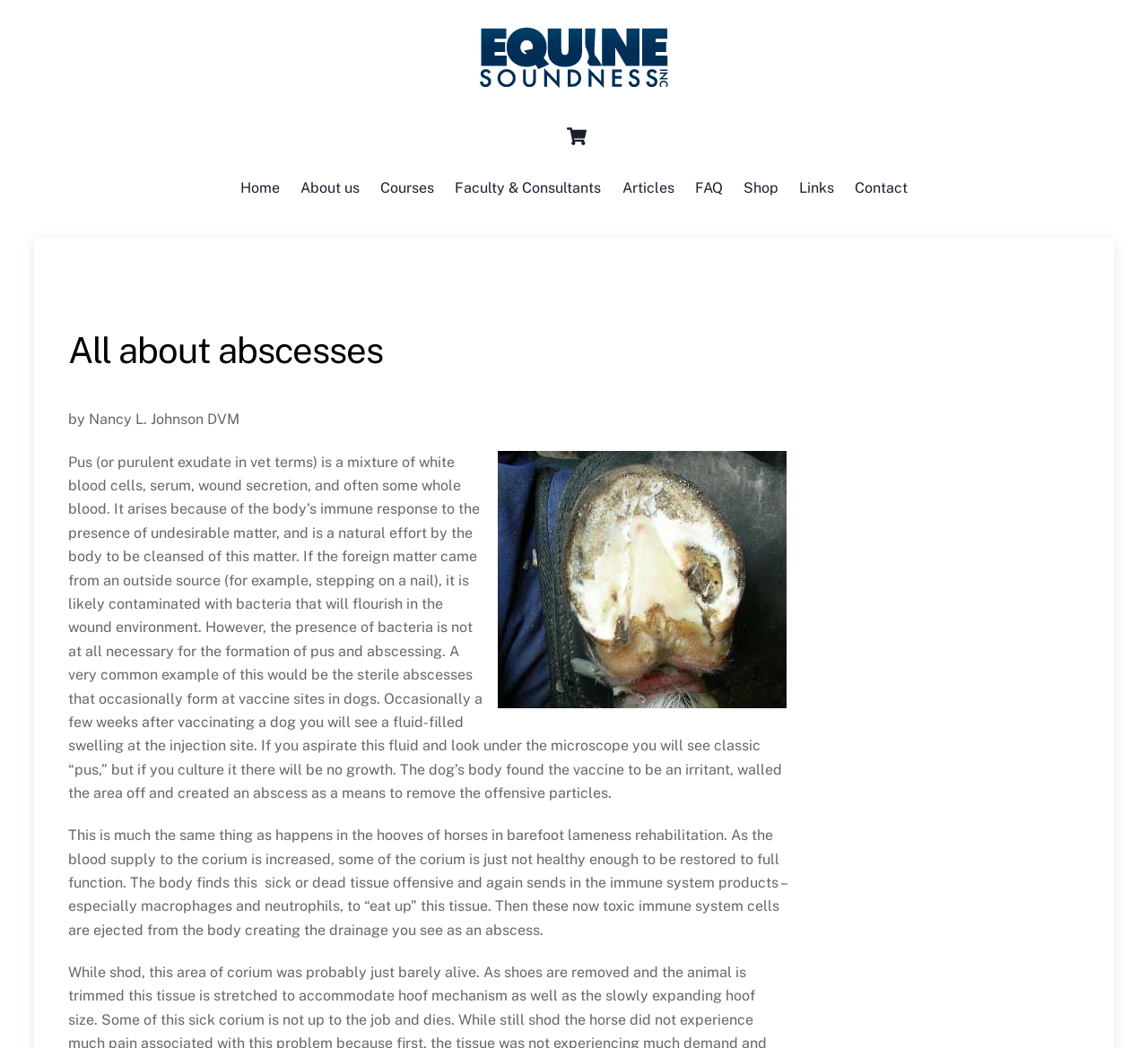Please give a one-word or short phrase response to the following question: 
What is the image below the heading 'All about abscesses'?

A hoof abscess